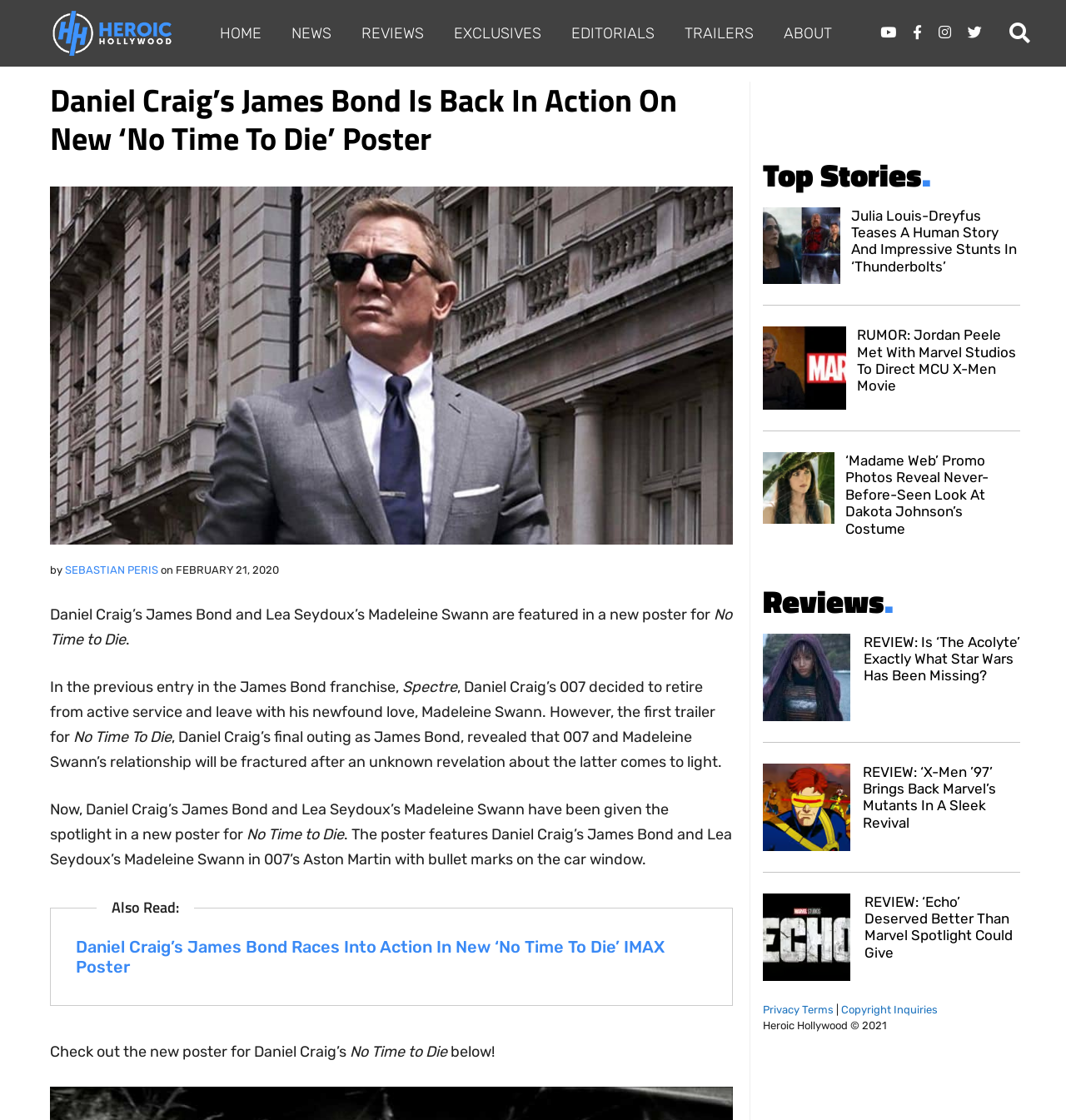Find the bounding box of the element with the following description: "parent_node: Search for: aria-label="Search"". The coordinates must be four float numbers between 0 and 1, formatted as [left, top, right, bottom].

[0.945, 0.019, 0.991, 0.054]